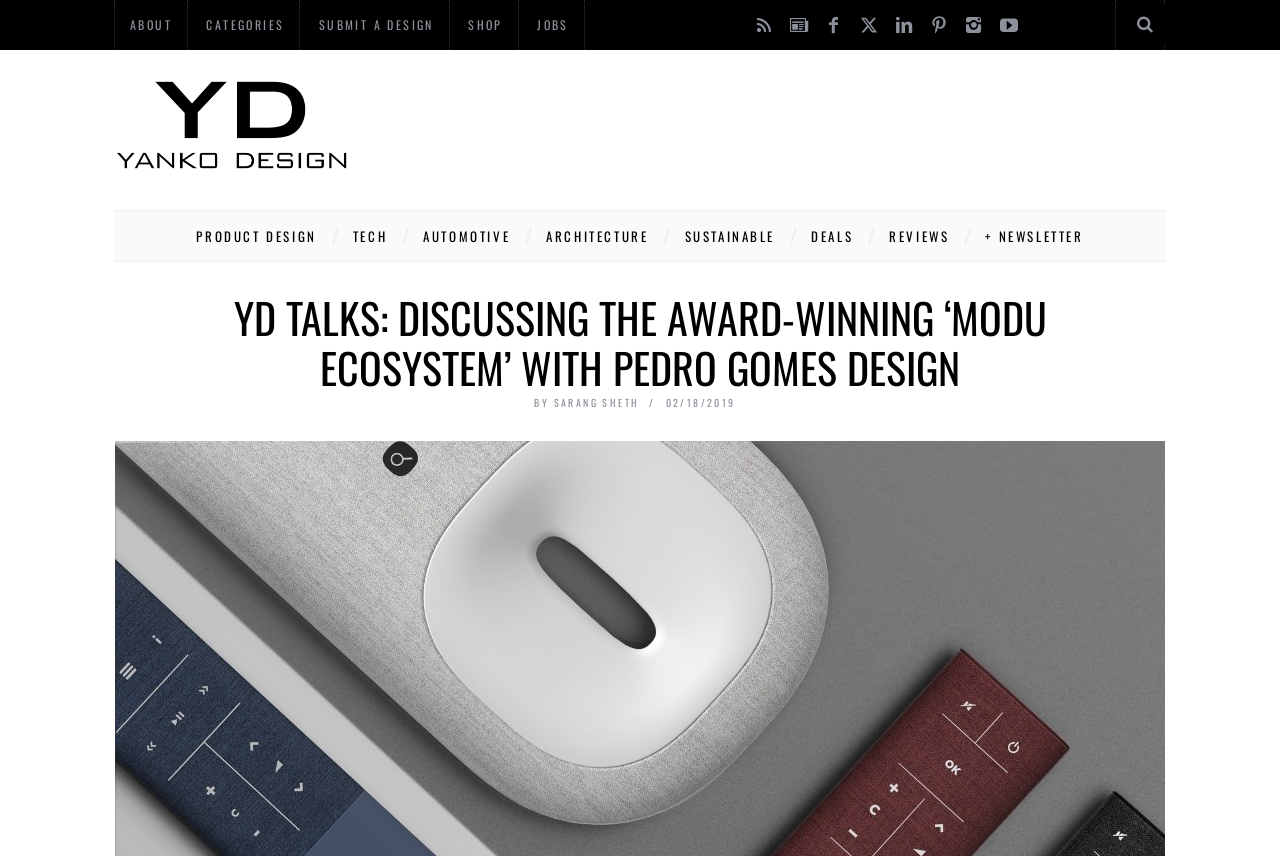Locate the heading on the webpage and return its text.

YD TALKS: DISCUSSING THE AWARD-WINNING ‘MODU ECOSYSTEM’ WITH PEDRO GOMES DESIGN